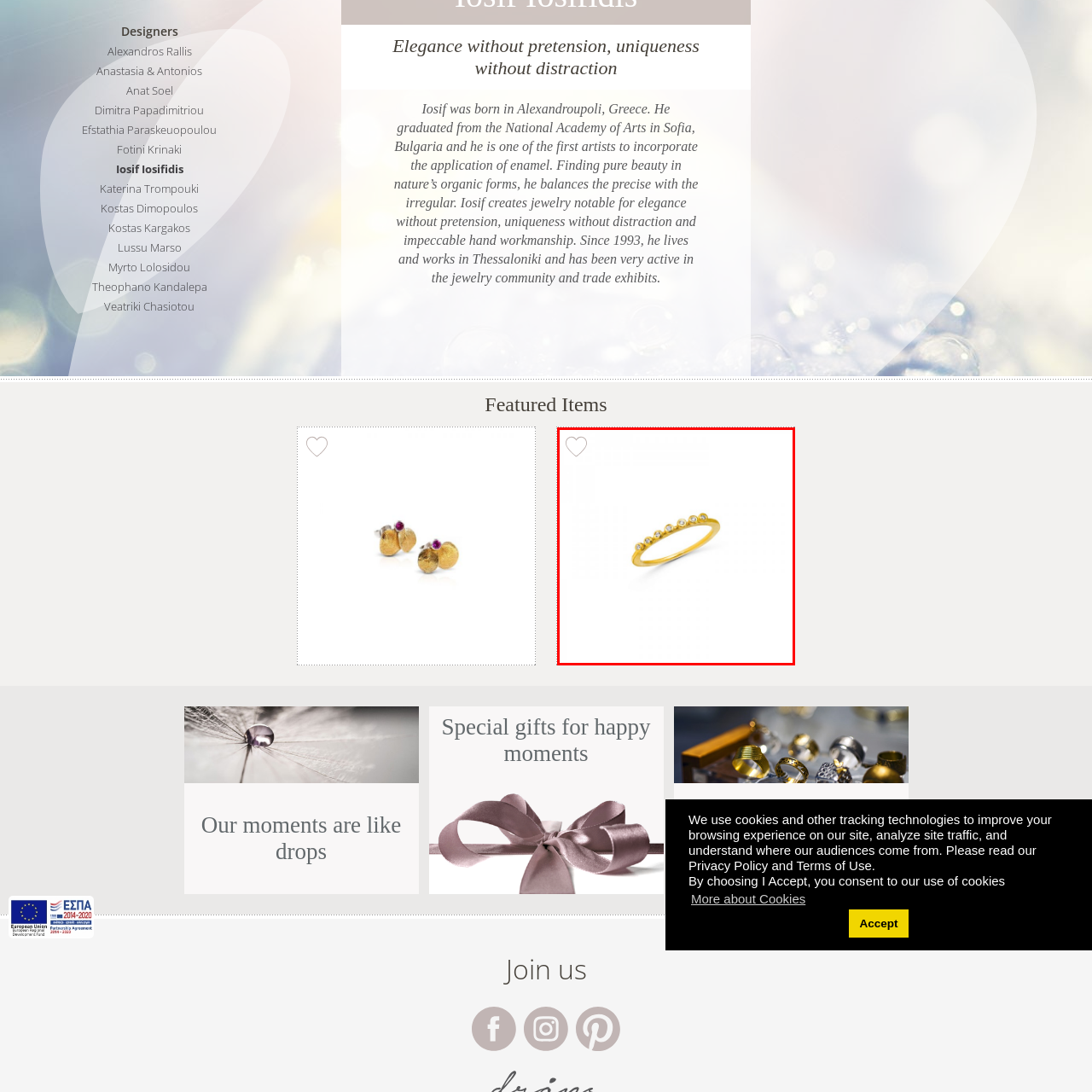Inspect the image outlined in red and answer succinctly: What is the price of the ring?

€480